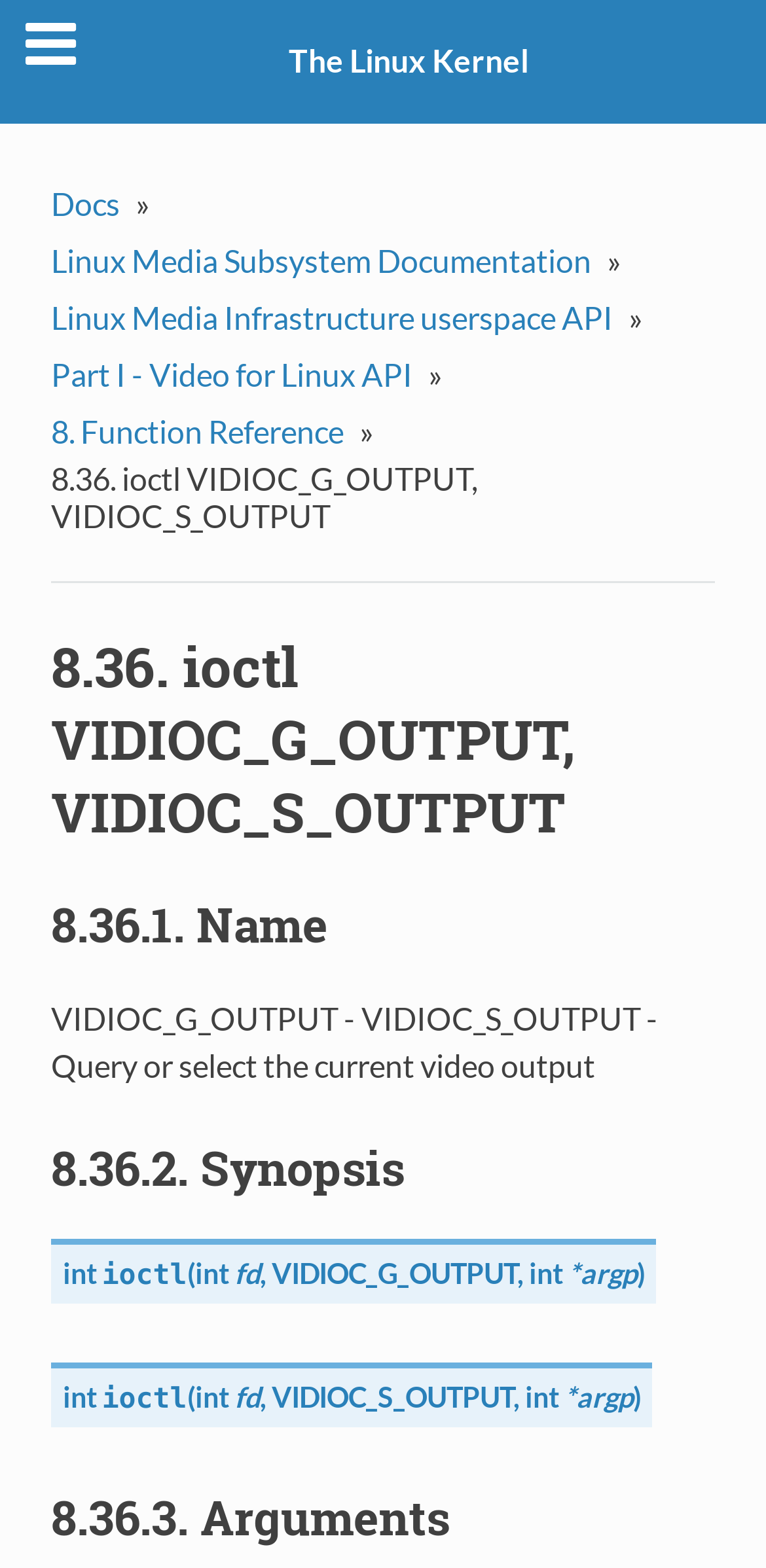Determine the bounding box of the UI element mentioned here: "Linux Media Infrastructure userspace API". The coordinates must be in the format [left, top, right, bottom] with values ranging from 0 to 1.

[0.066, 0.184, 0.812, 0.22]